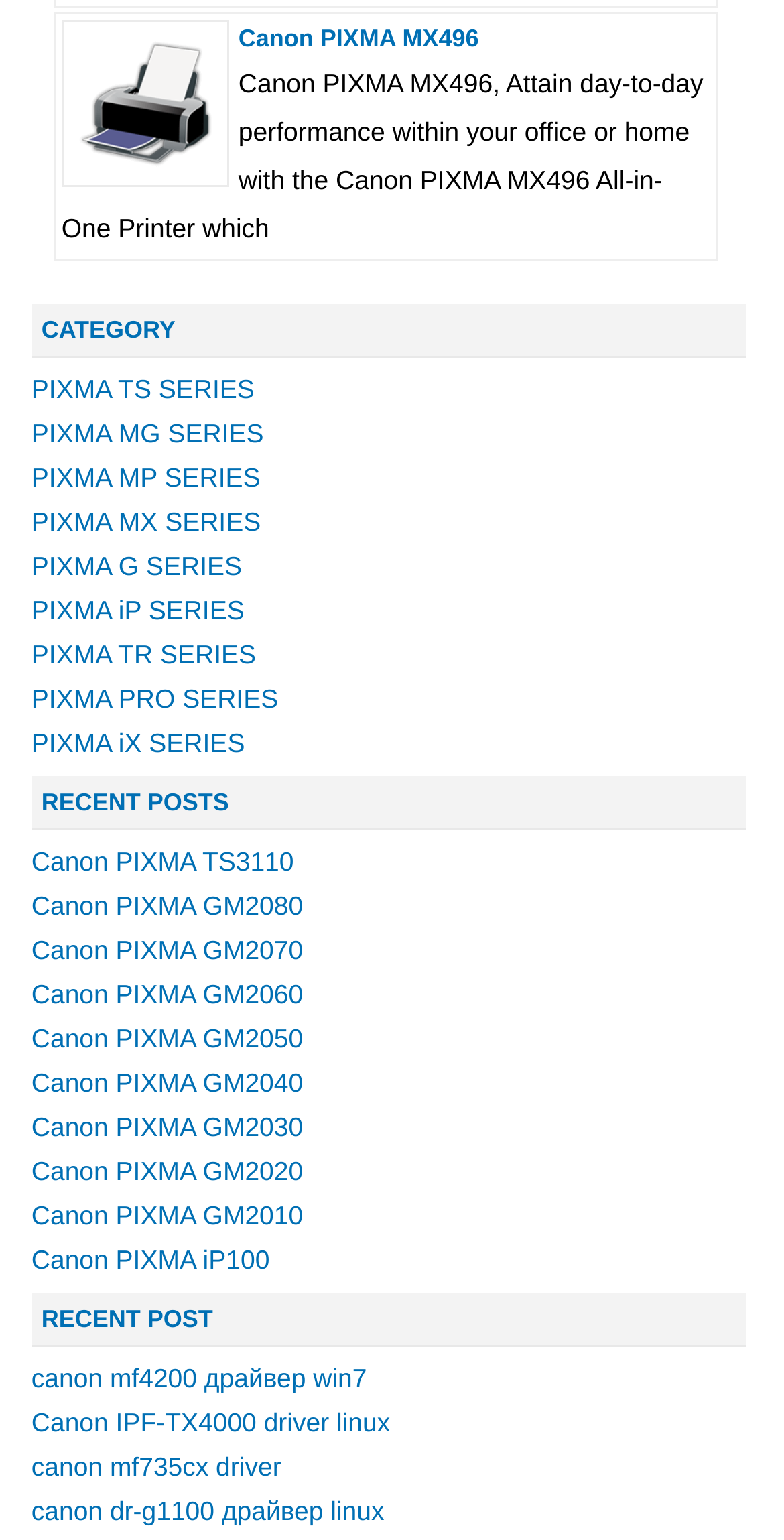Identify the bounding box coordinates of the area you need to click to perform the following instruction: "View CATEGORY".

[0.04, 0.197, 0.951, 0.233]